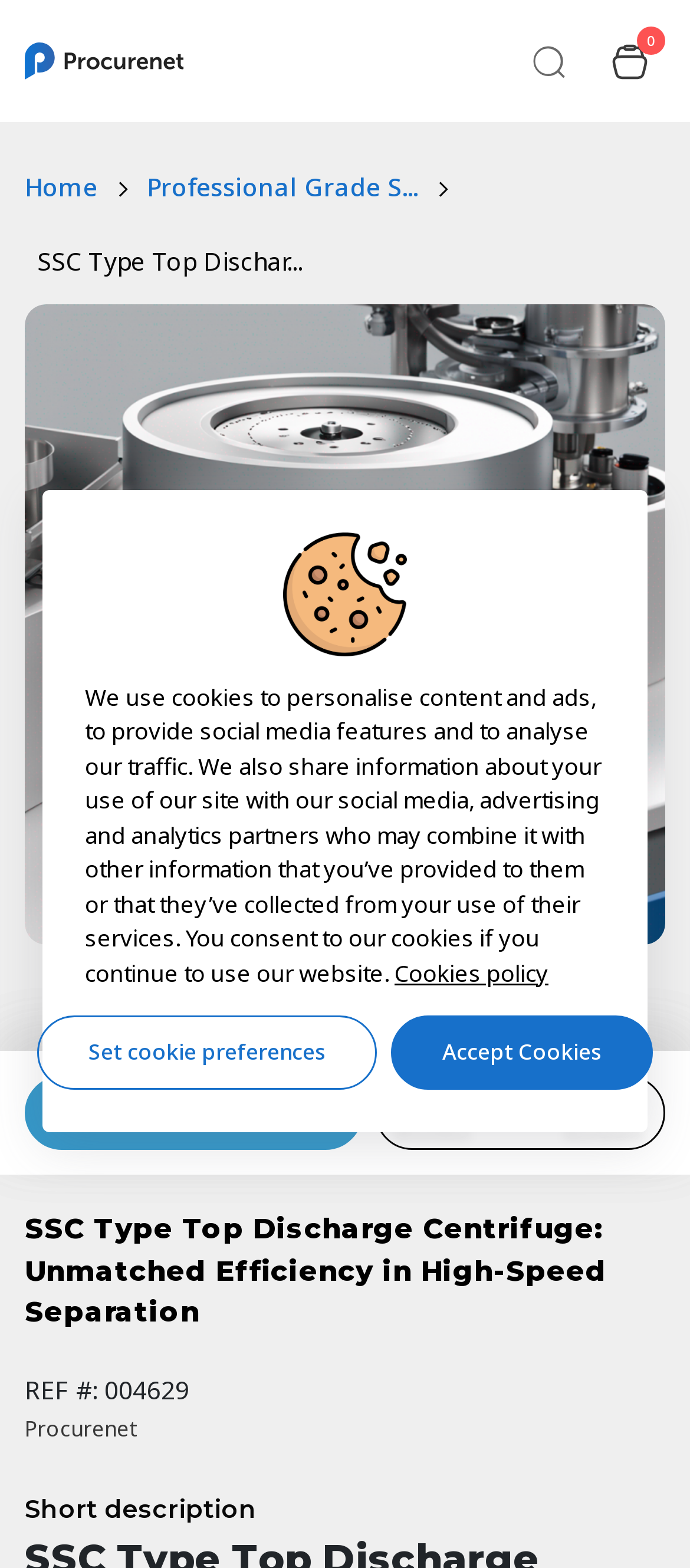What is the purpose of the 'Request for quote' button?
Please provide a comprehensive answer based on the contents of the image.

The 'Request for quote' button is likely used to initiate a request for a quote for the SSC Type Top Discharge Centrifuge product. This is inferred from the product description and the context of the webpage, which suggests that the user is interested in purchasing or learning more about the product.